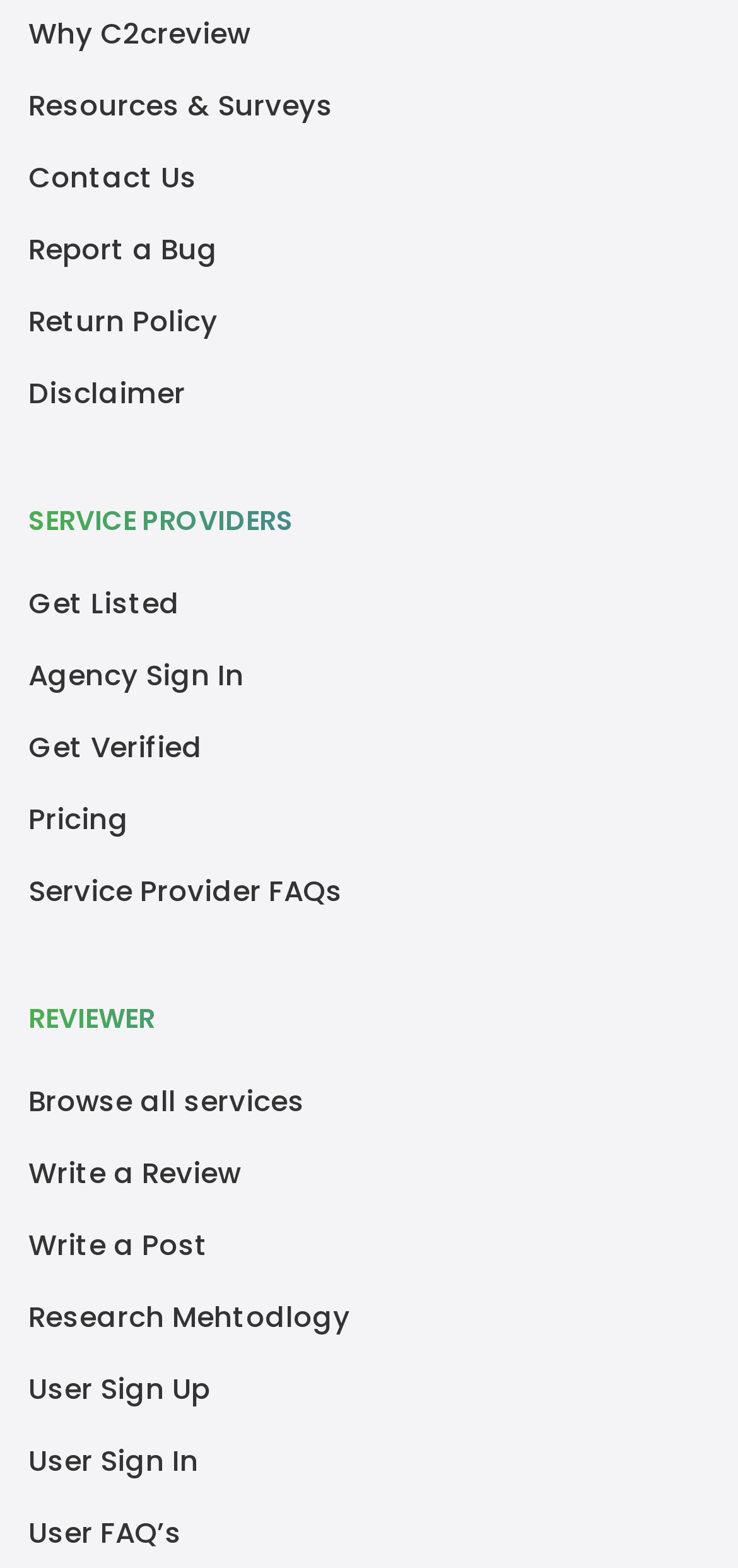Identify the bounding box coordinates of the section to be clicked to complete the task described by the following instruction: "Sign in as a user". The coordinates should be four float numbers between 0 and 1, formatted as [left, top, right, bottom].

[0.038, 0.909, 0.269, 0.955]